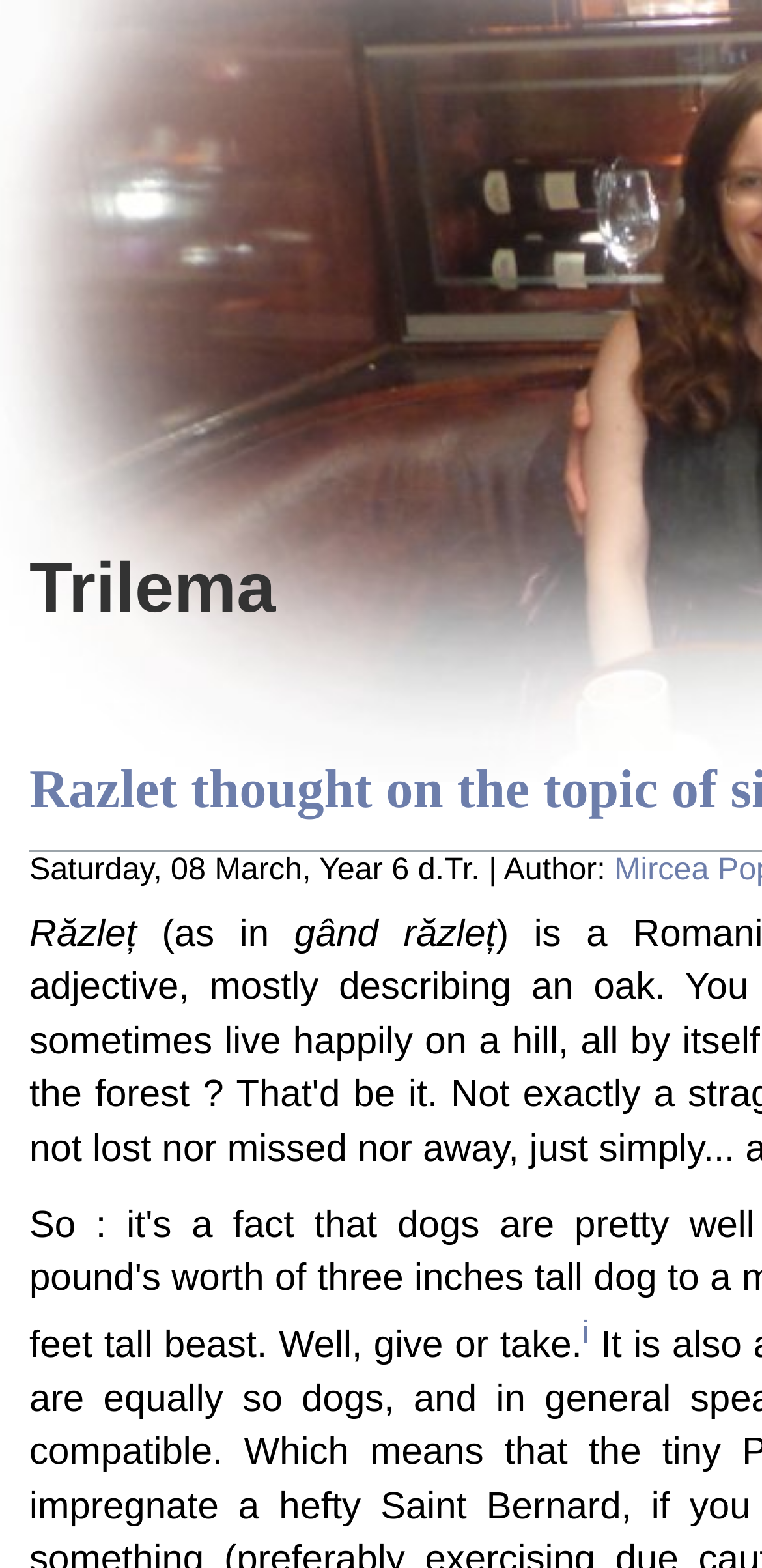Provide a short, one-word or phrase answer to the question below:
Who is the author of the latest article?

Răzleț